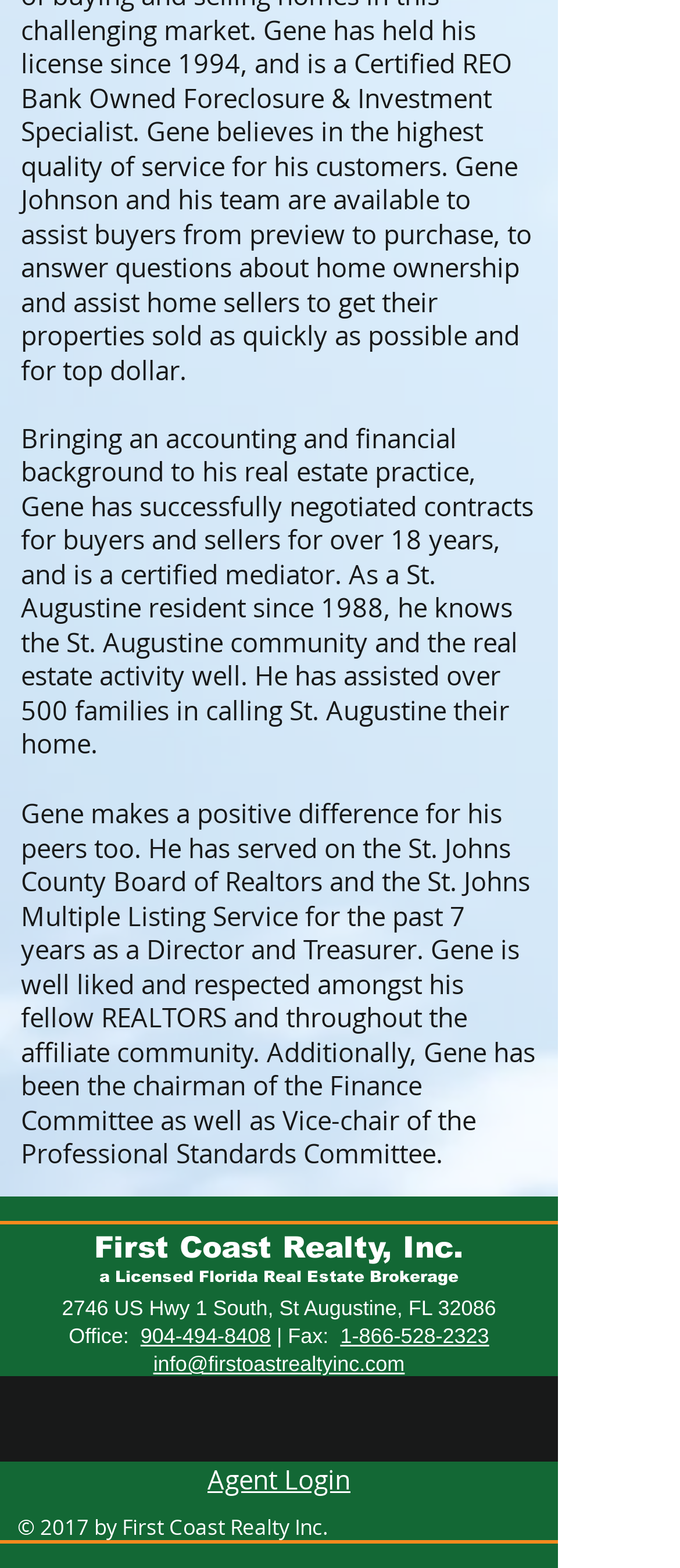How many families has Gene assisted?
From the screenshot, supply a one-word or short-phrase answer.

Over 500